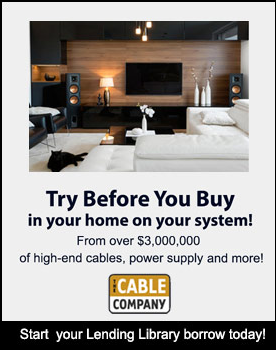What is the value of the high-end cables and power supplies offered?
Give a one-word or short-phrase answer derived from the screenshot.

Over $3,000,000